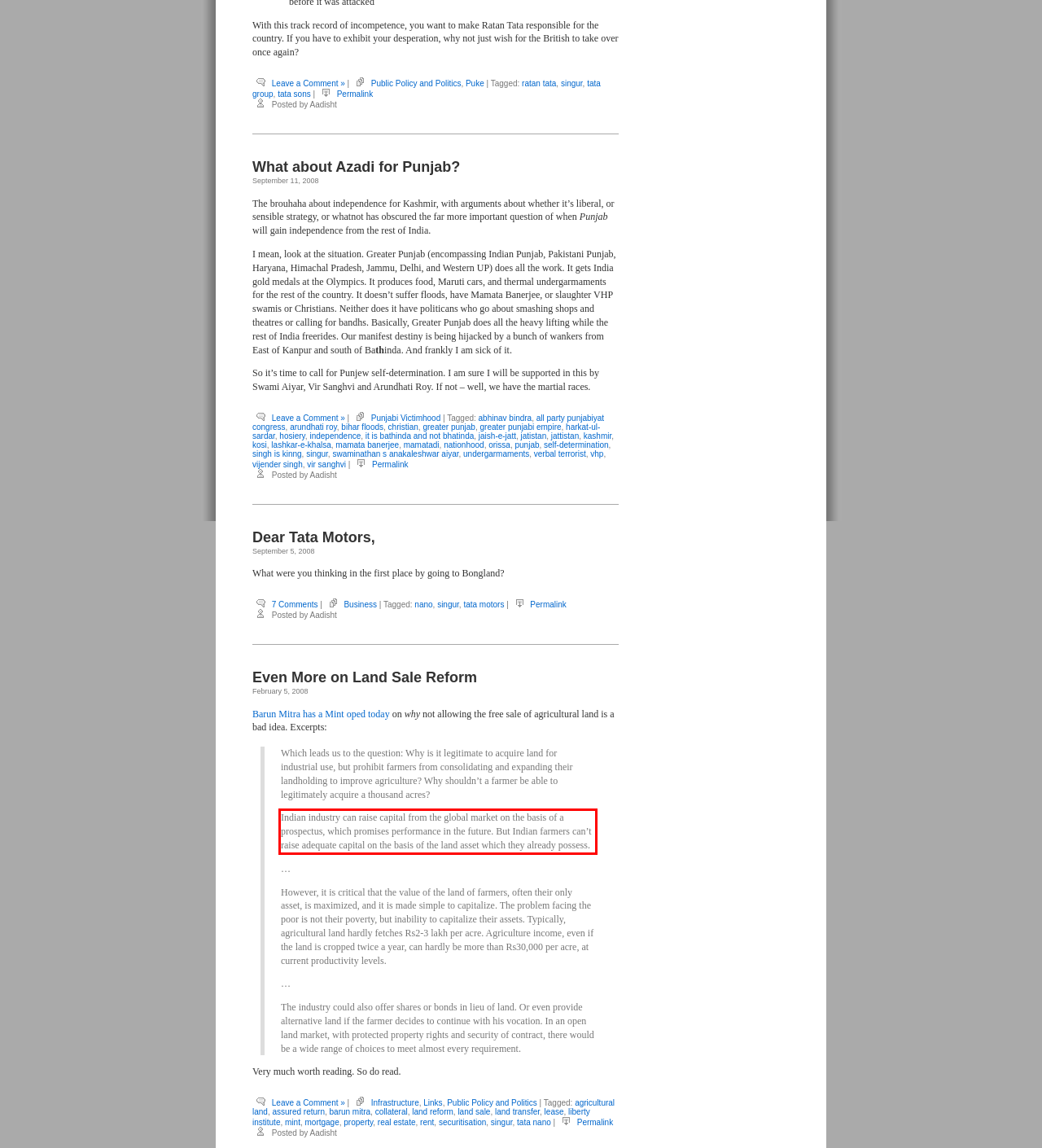Please perform OCR on the text content within the red bounding box that is highlighted in the provided webpage screenshot.

Indian industry can raise capital from the global market on the basis of a prospectus, which promises performance in the future. But Indian farmers can’t raise adequate capital on the basis of the land asset which they already possess.